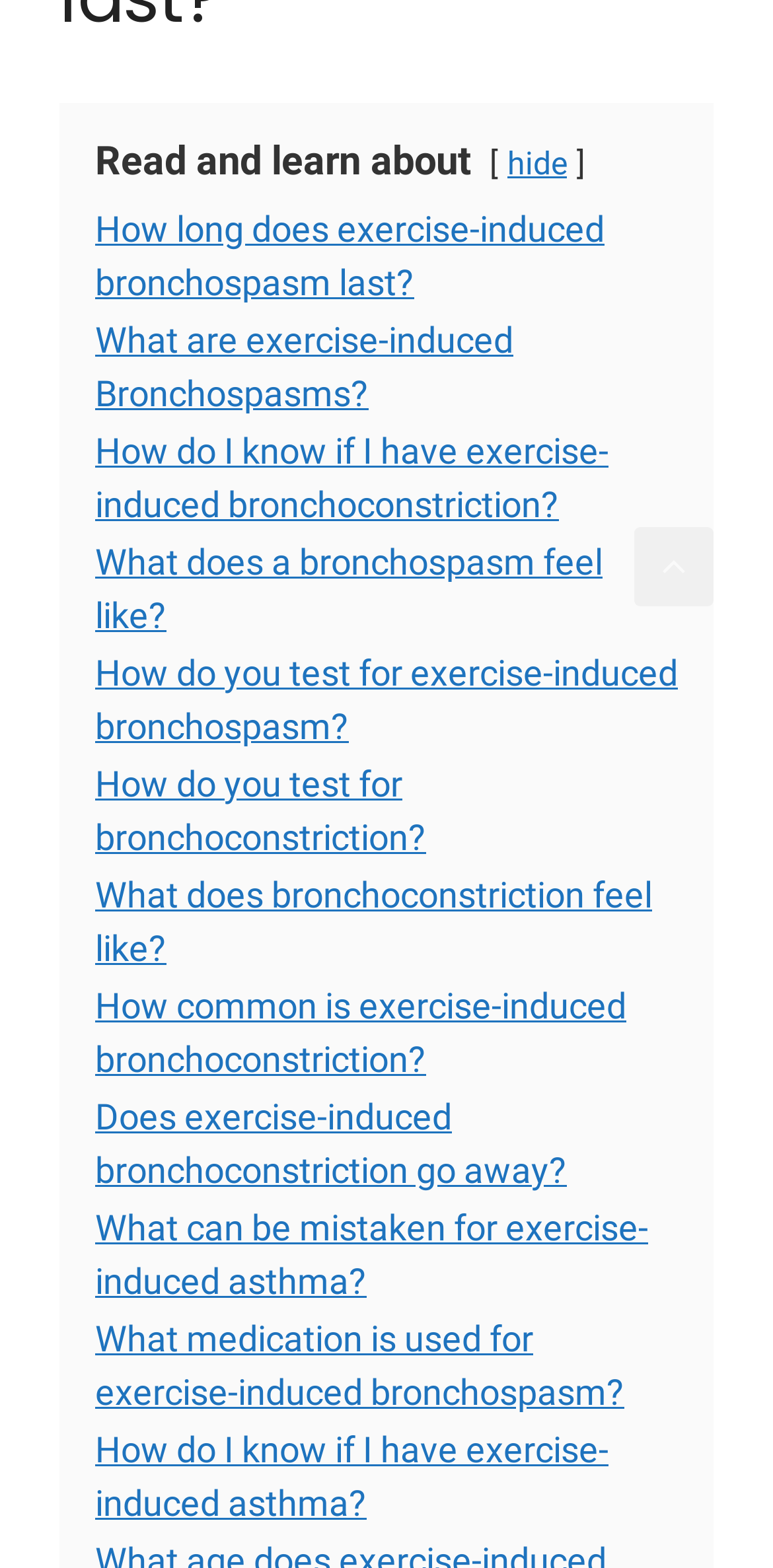Please specify the bounding box coordinates of the clickable section necessary to execute the following command: "Learn about how long exercise-induced bronchospasm lasts".

[0.123, 0.133, 0.782, 0.193]